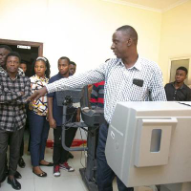What subjects are being discussed? Look at the image and give a one-word or short phrase answer.

Cartography and geology